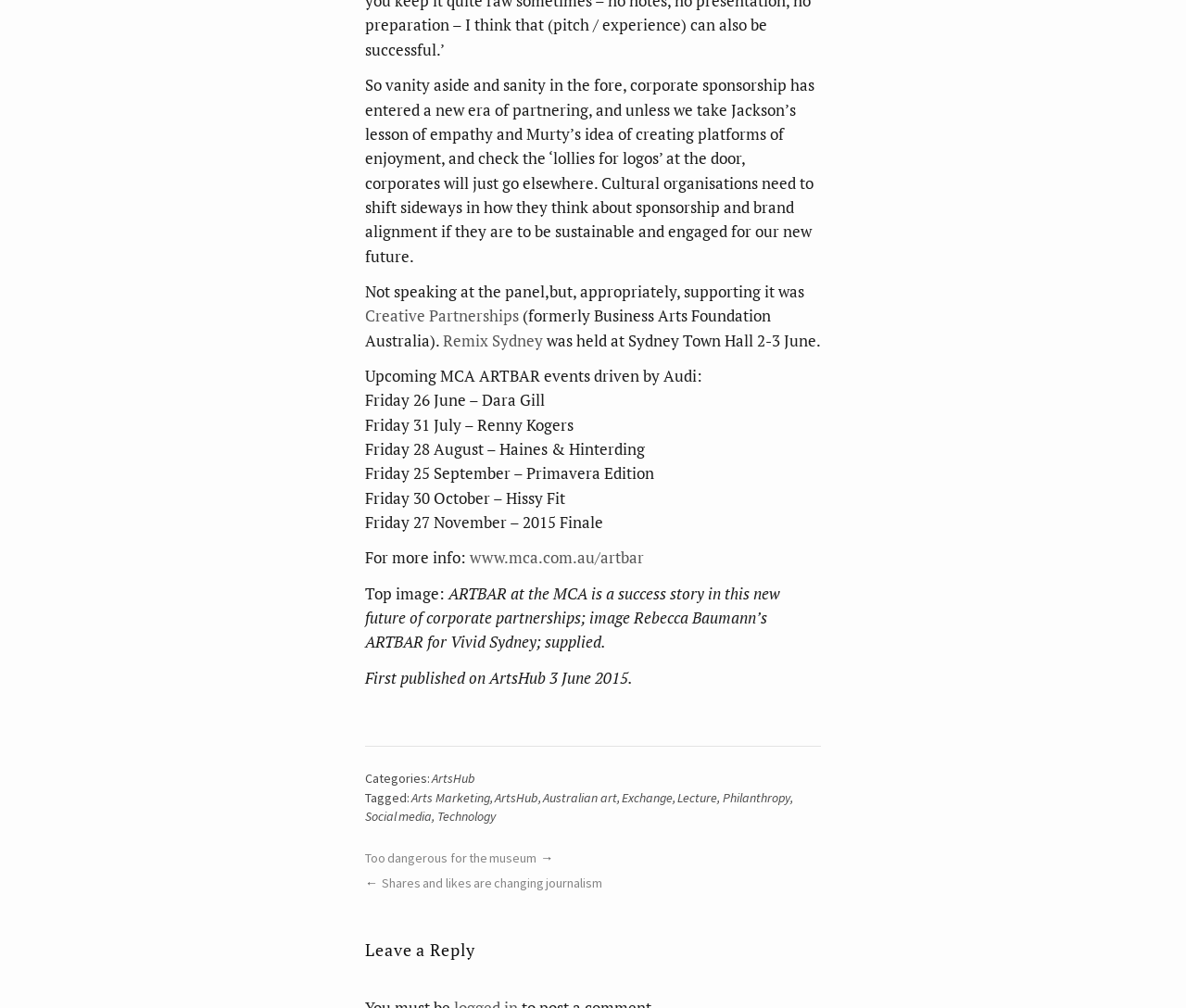Specify the bounding box coordinates (top-left x, top-left y, bottom-right x, bottom-right y) of the UI element in the screenshot that matches this description: Arts Marketing

[0.347, 0.783, 0.413, 0.799]